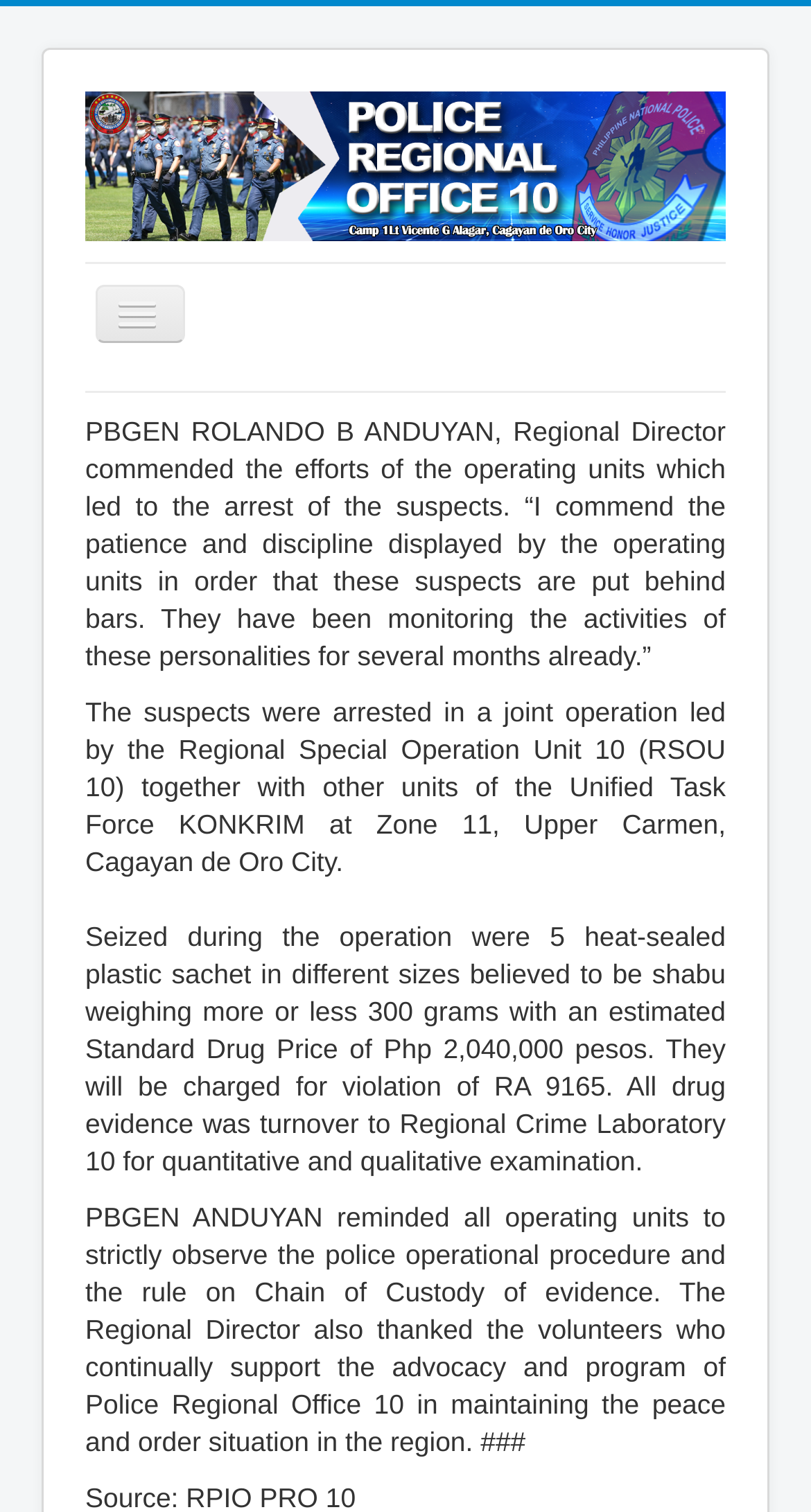Use a single word or phrase to answer the question:
What is the name of the unit that led the joint operation?

Regional Special Operation Unit 10